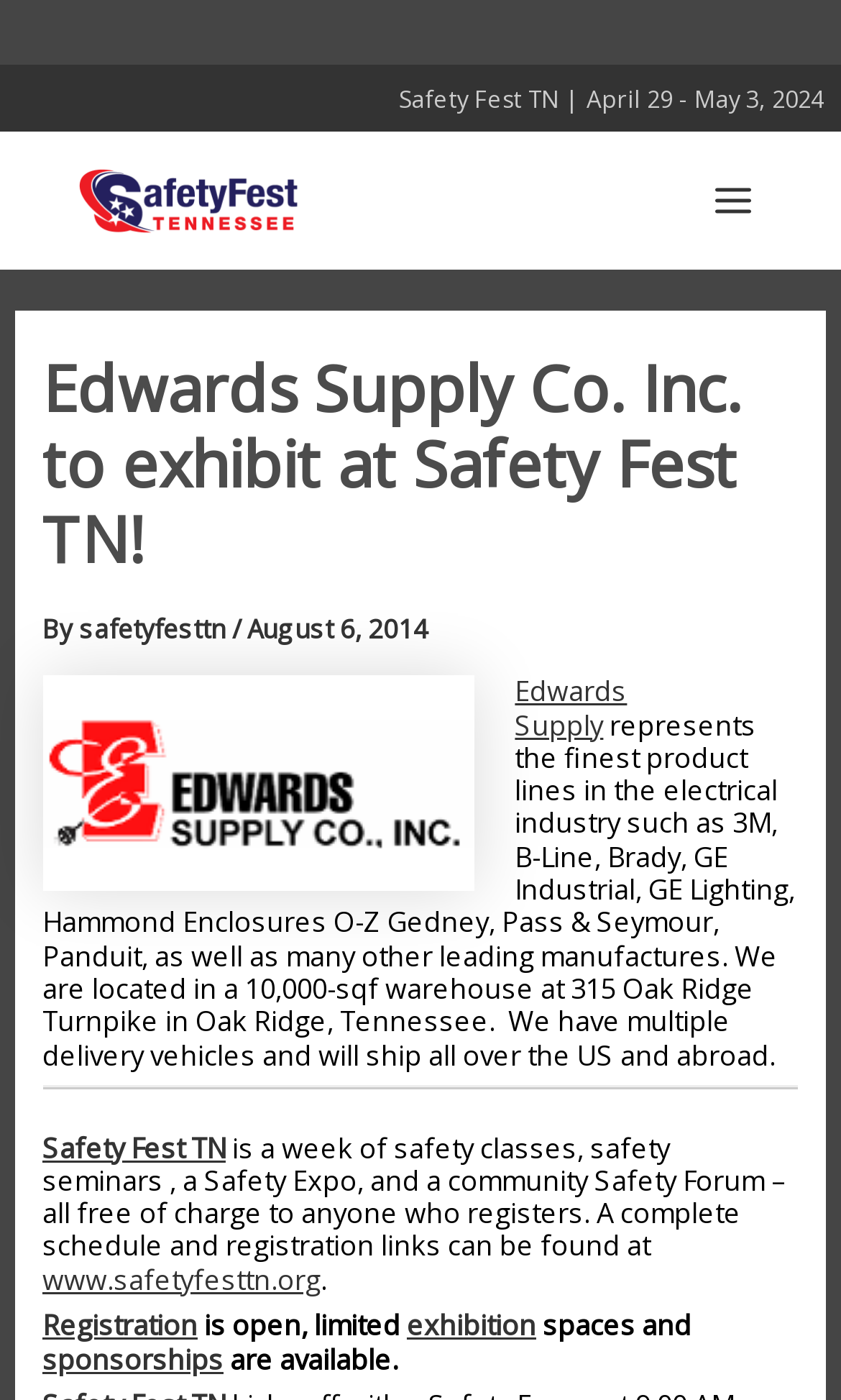Show the bounding box coordinates of the region that should be clicked to follow the instruction: "Click the Safety Fest TN link."

[0.077, 0.127, 0.374, 0.155]